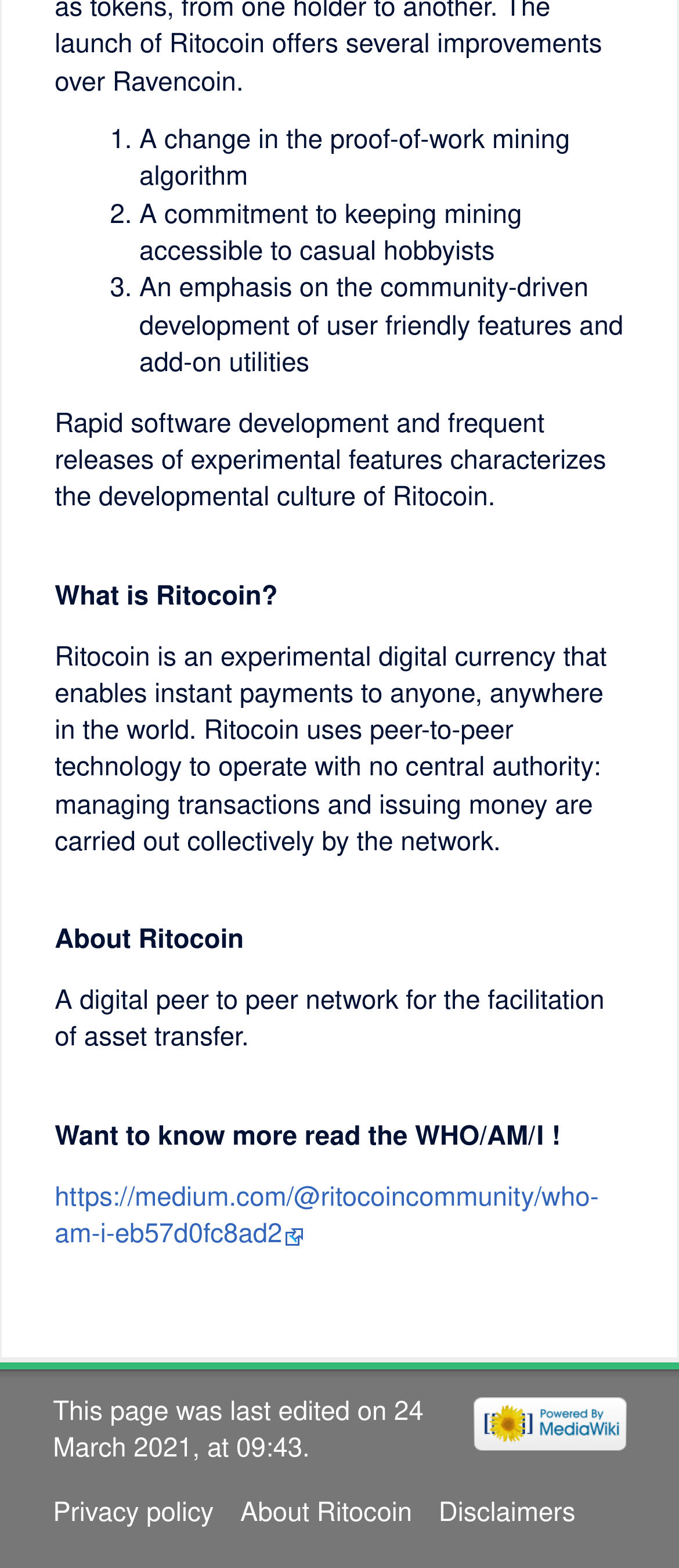When was this page last edited?
Please answer using one word or phrase, based on the screenshot.

24 March 2021